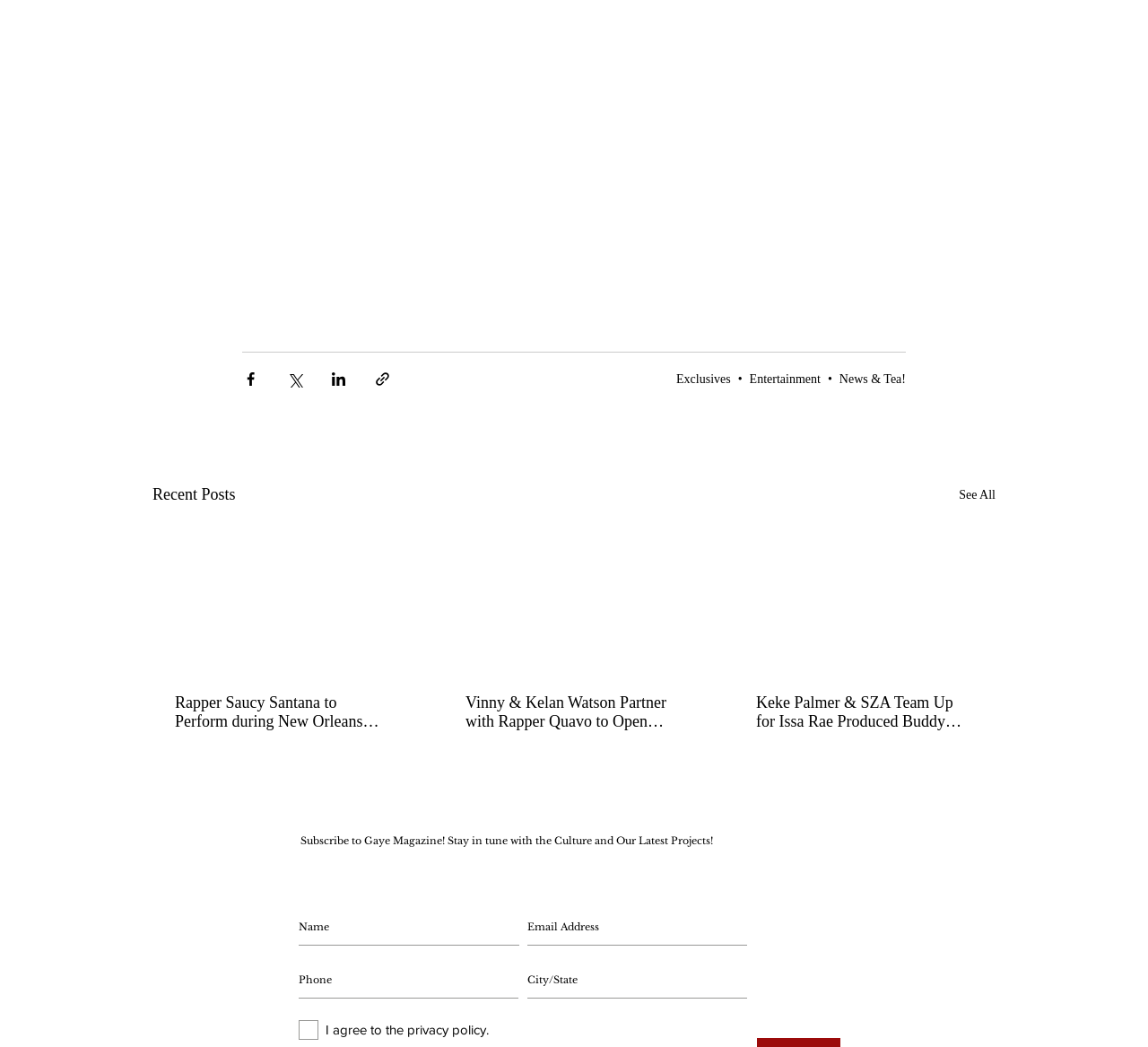Please answer the following question using a single word or phrase: 
What type of articles are featured on this webpage?

LGBTQ-related news